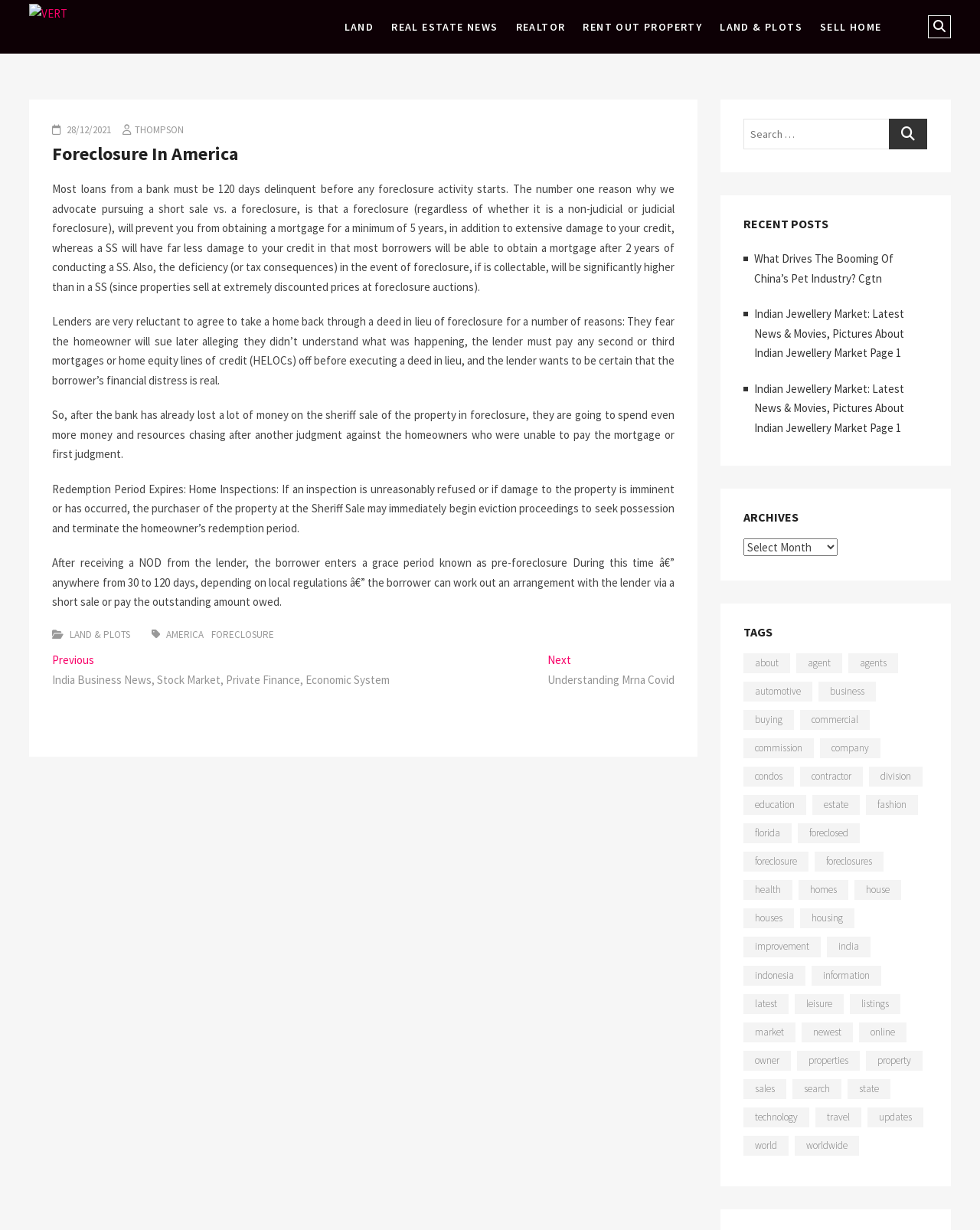What is the text of the first link in the main menu?
Please look at the screenshot and answer in one word or a short phrase.

LAND